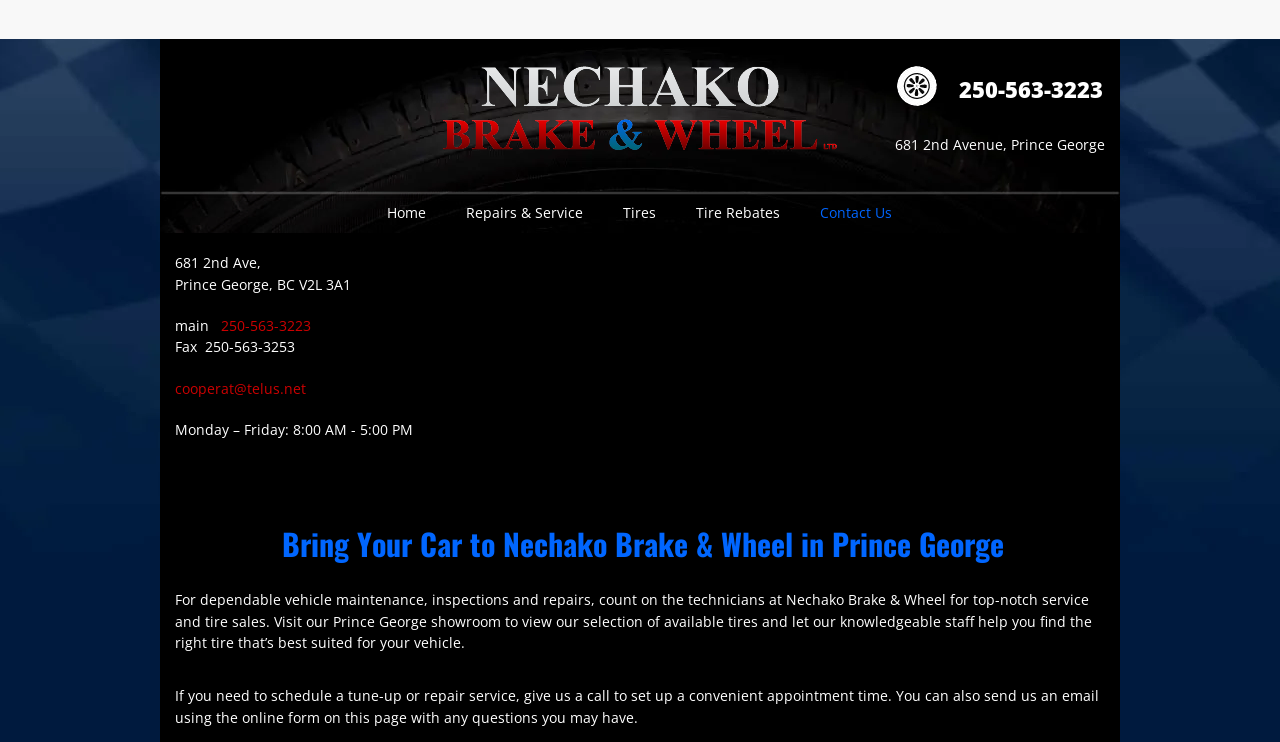Determine the bounding box coordinates of the region that needs to be clicked to achieve the task: "Send an email to the company".

None